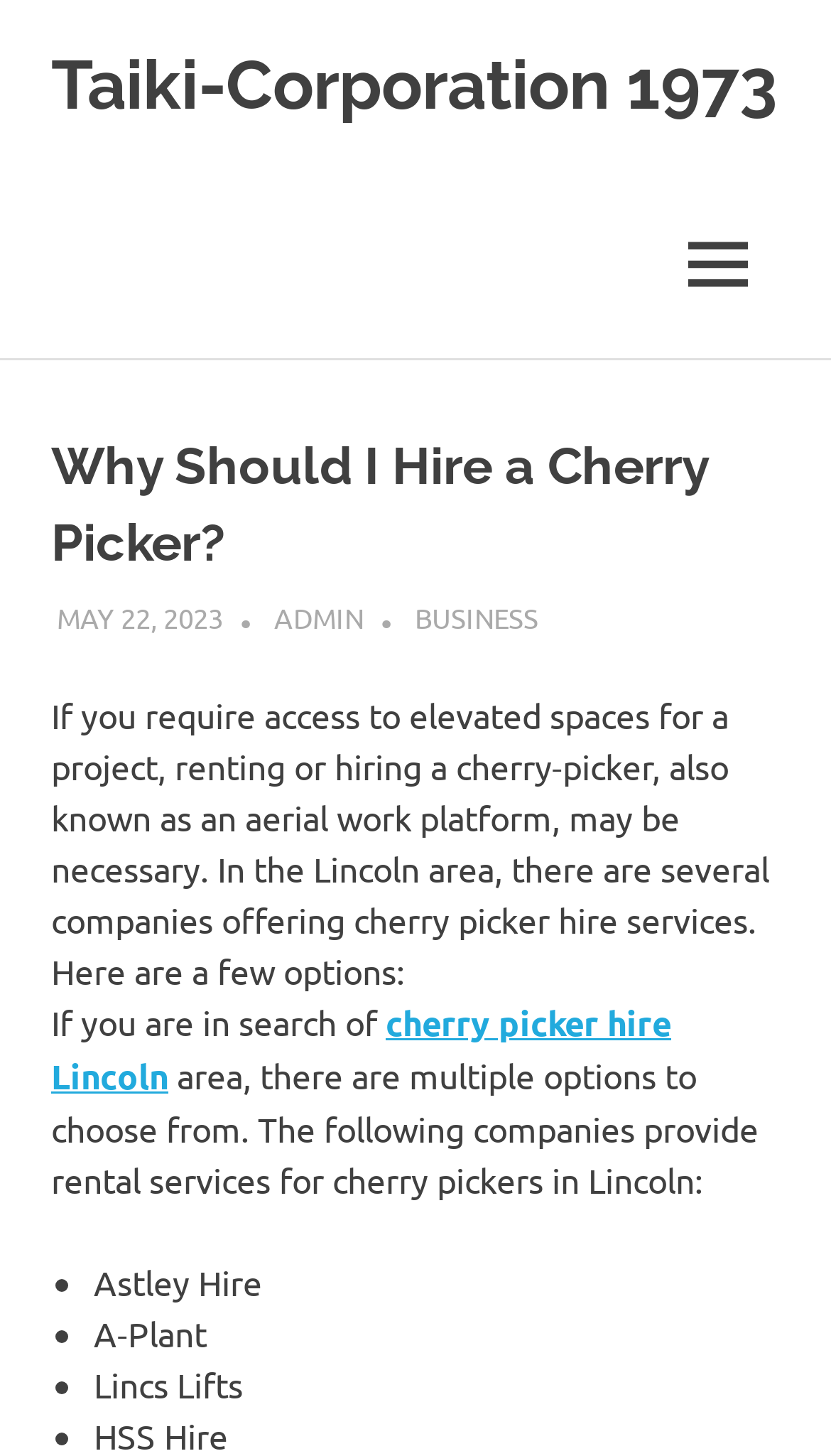Describe in detail what you see on the webpage.

The webpage is about hiring a cherry picker, specifically in the Lincoln area. At the top left, there is a link to "Taiki-Corporation 1973". Next to it, on the right, is a button labeled "MENU" that expands to a primary menu. 

Below the menu button, there is a header section that contains the title "Why Should I Hire a Cherry Picker?" in a large font. Underneath the title, there are three links: "MAY 22, 2023", "ADMIN", and "BUSINESS". 

The main content of the webpage starts with a paragraph of text that explains the need for cherry picker hire services in elevated spaces. This is followed by another paragraph that mentions searching for cherry picker hire services in the Lincoln area. 

There is a link to "cherry picker hire Lincoln" in the second paragraph. The webpage then lists several companies that provide rental services for cherry pickers in Lincoln, including Astley Hire, A-Plant, Lincs Lifts, and HSS Hire. Each company is listed as a bullet point, with a dot marker preceding the company name.